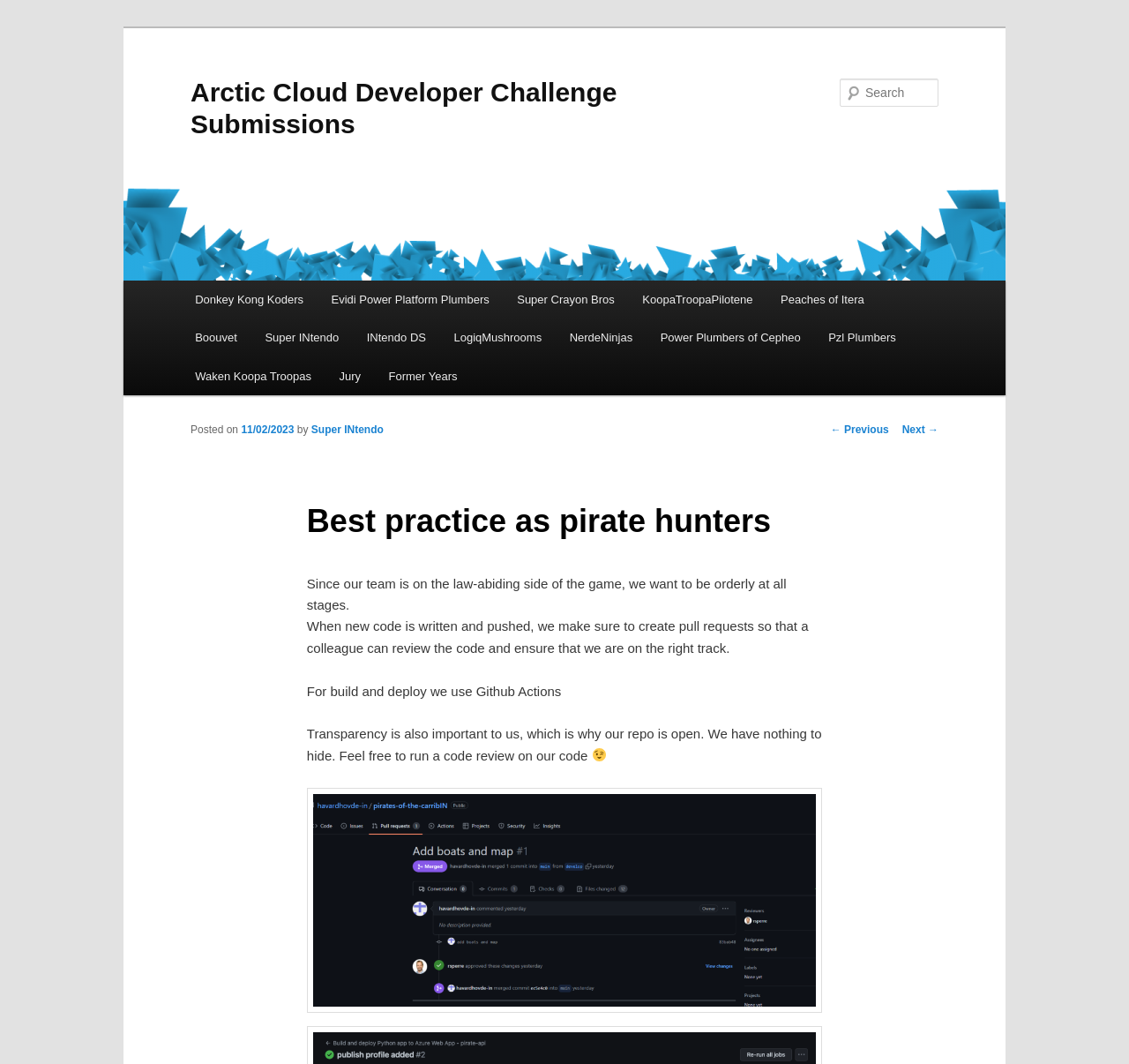Could you indicate the bounding box coordinates of the region to click in order to complete this instruction: "Explore 'Destinations' in Sicily".

None